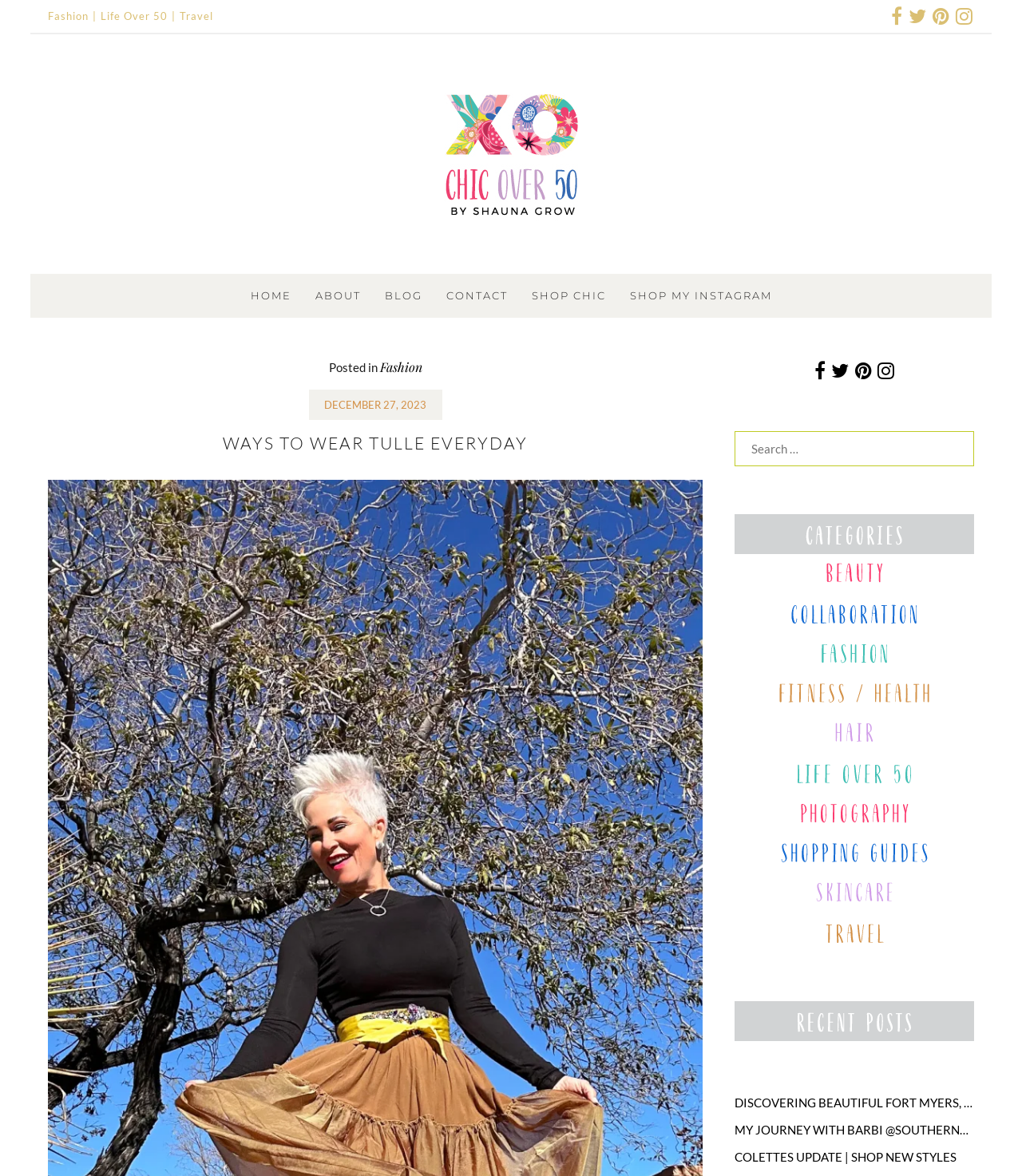What is the topic of the current article?
From the image, provide a succinct answer in one word or a short phrase.

Ways to wear tulle everyday